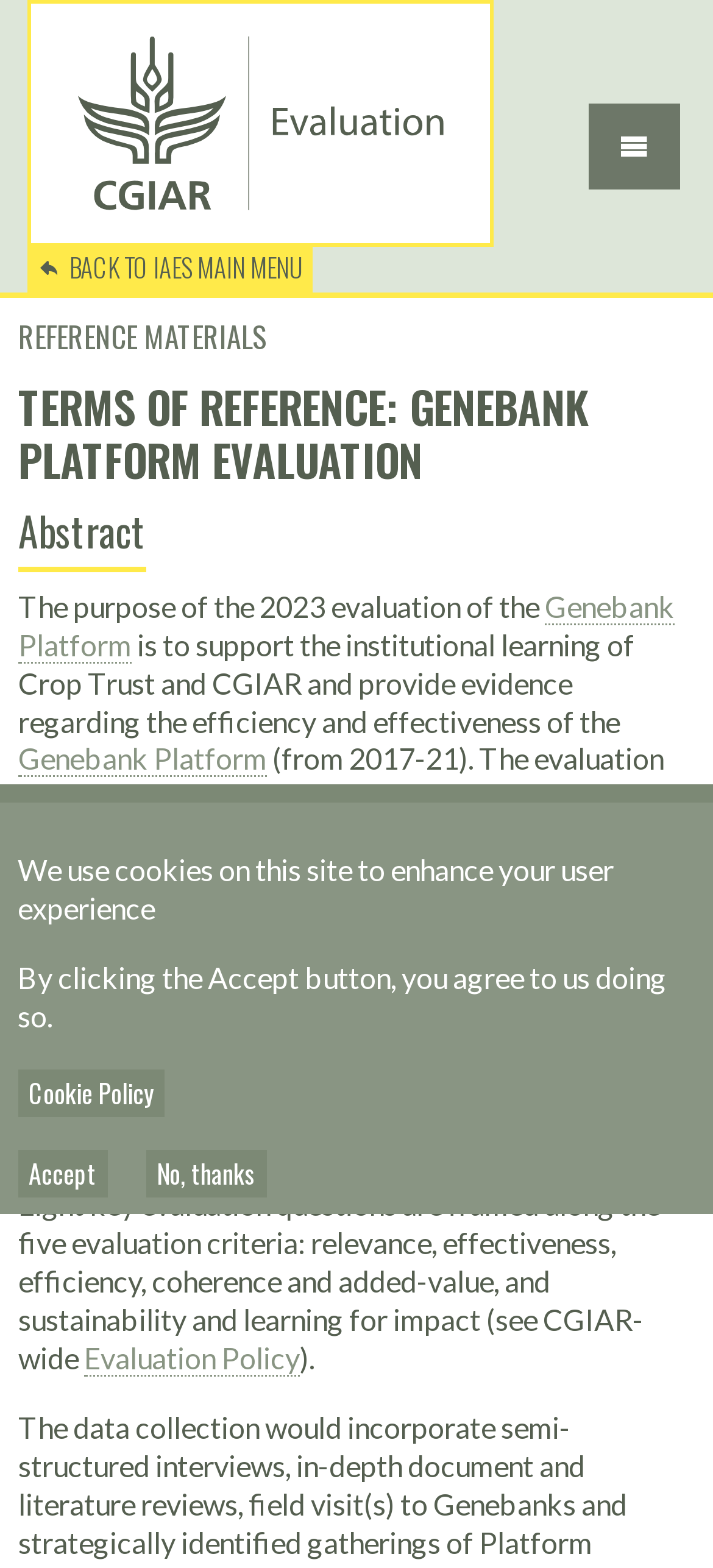What is the purpose of the 2023 evaluation of the Genebank Platform?
Ensure your answer is thorough and detailed.

The purpose of the 2023 evaluation of the Genebank Platform is to support the institutional learning of Crop Trust and CGIAR and provide evidence regarding the efficiency and effectiveness of the Genebank Platform.